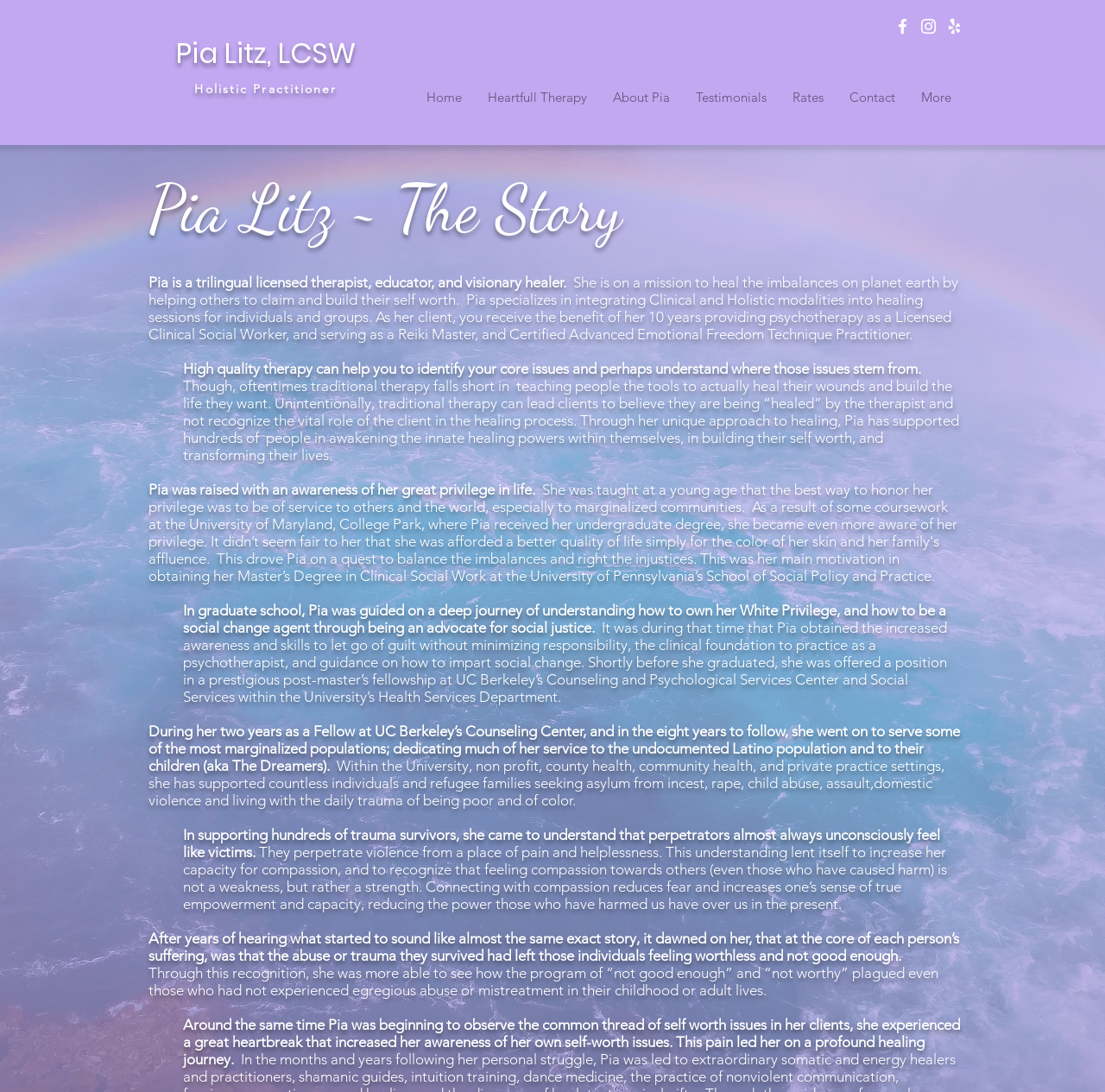Determine the bounding box coordinates of the section I need to click to execute the following instruction: "Visit Facebook page". Provide the coordinates as four float numbers between 0 and 1, i.e., [left, top, right, bottom].

[0.808, 0.015, 0.826, 0.033]